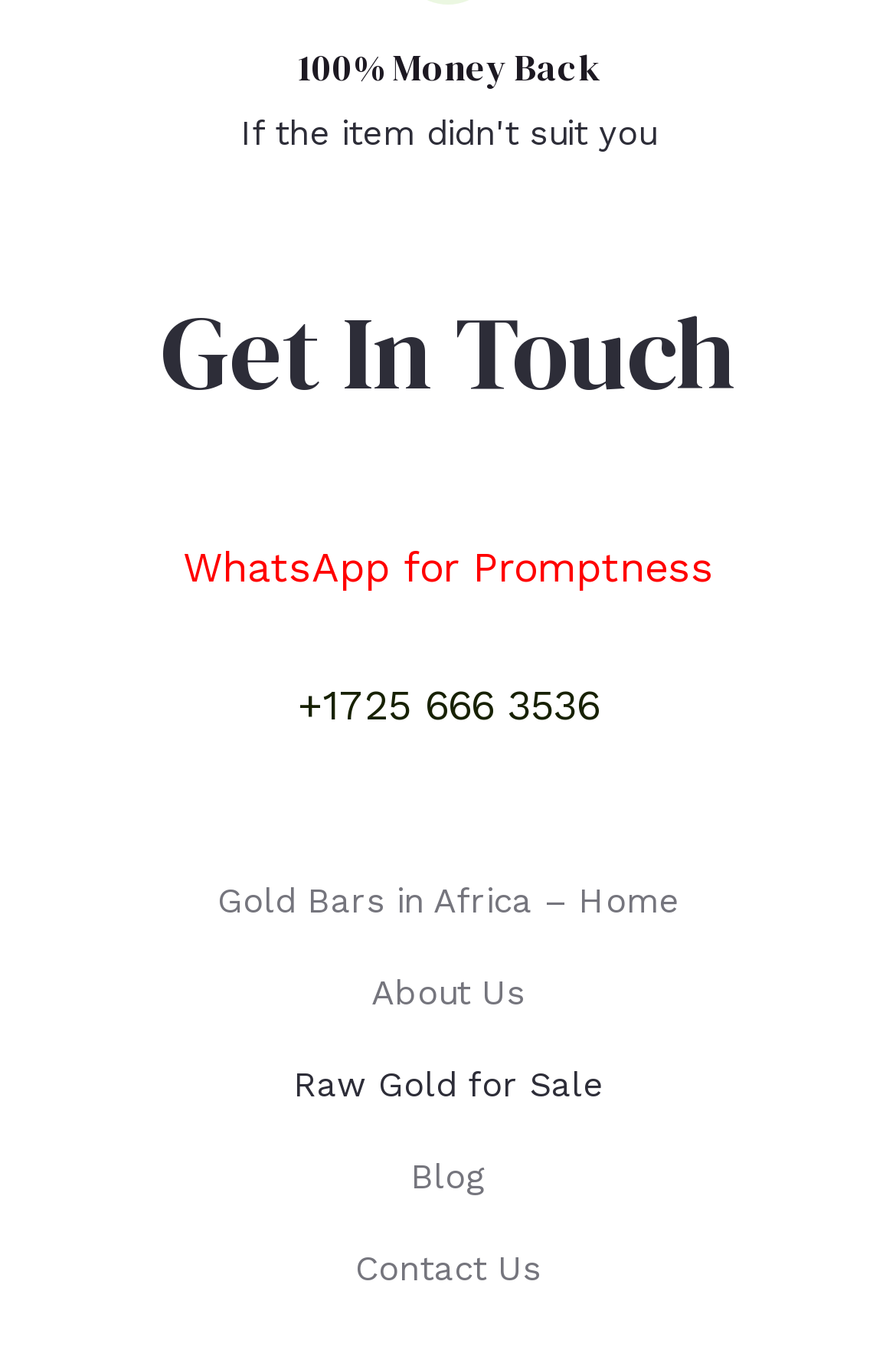Respond to the question below with a single word or phrase:
How many navigation links are there?

5